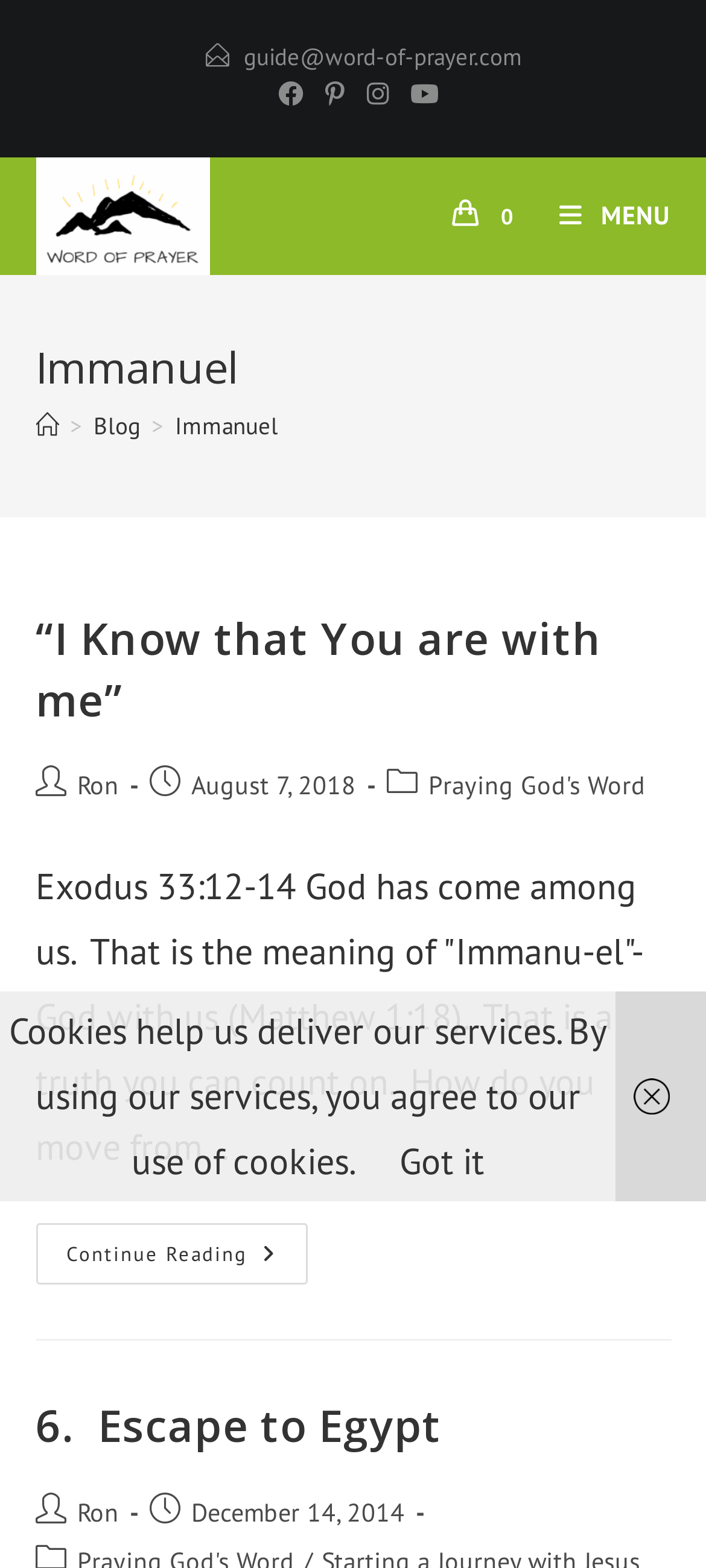Give a one-word or one-phrase response to the question: 
How many social links are available on the webpage?

4